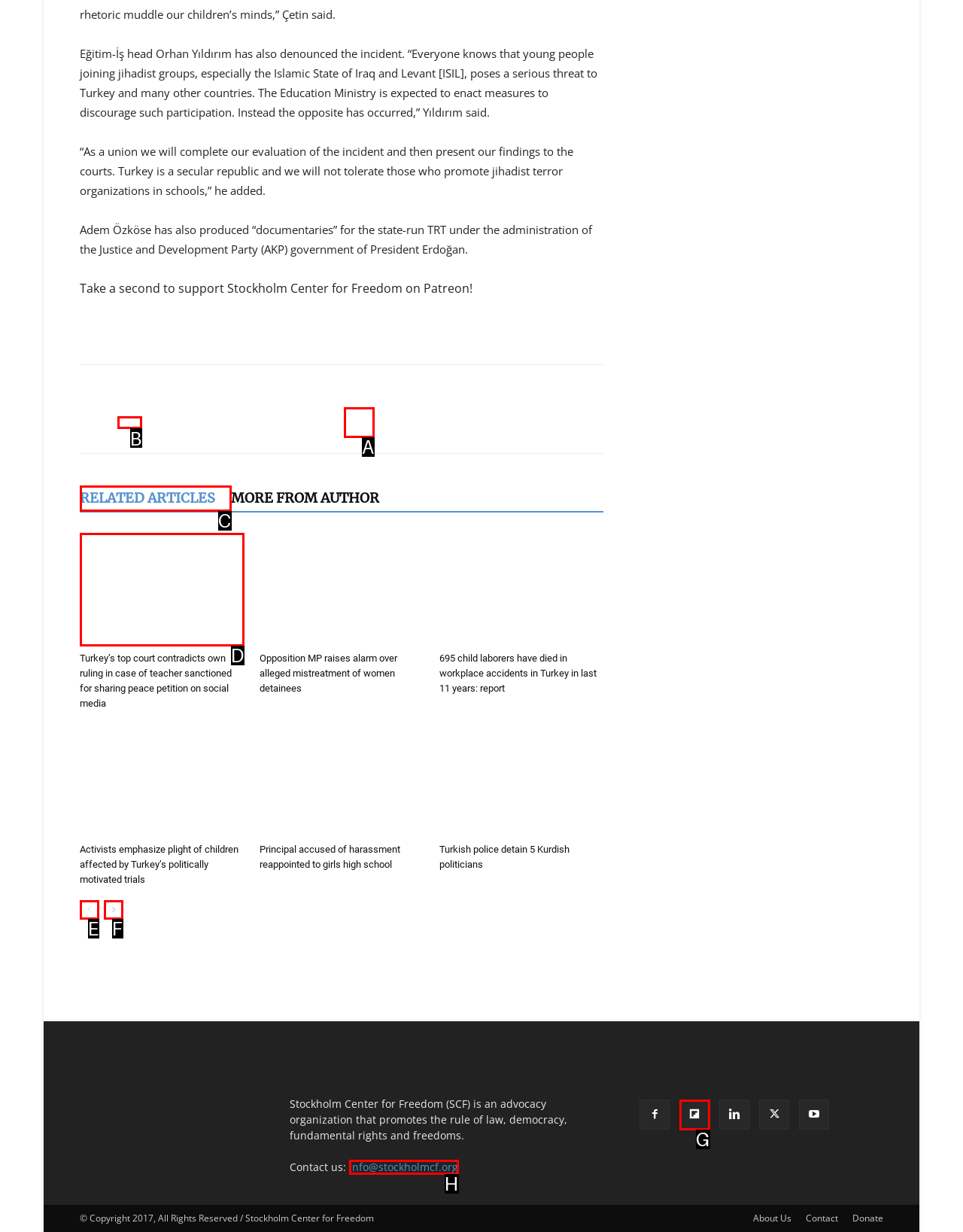Determine which option should be clicked to carry out this task: Share
State the letter of the correct choice from the provided options.

B